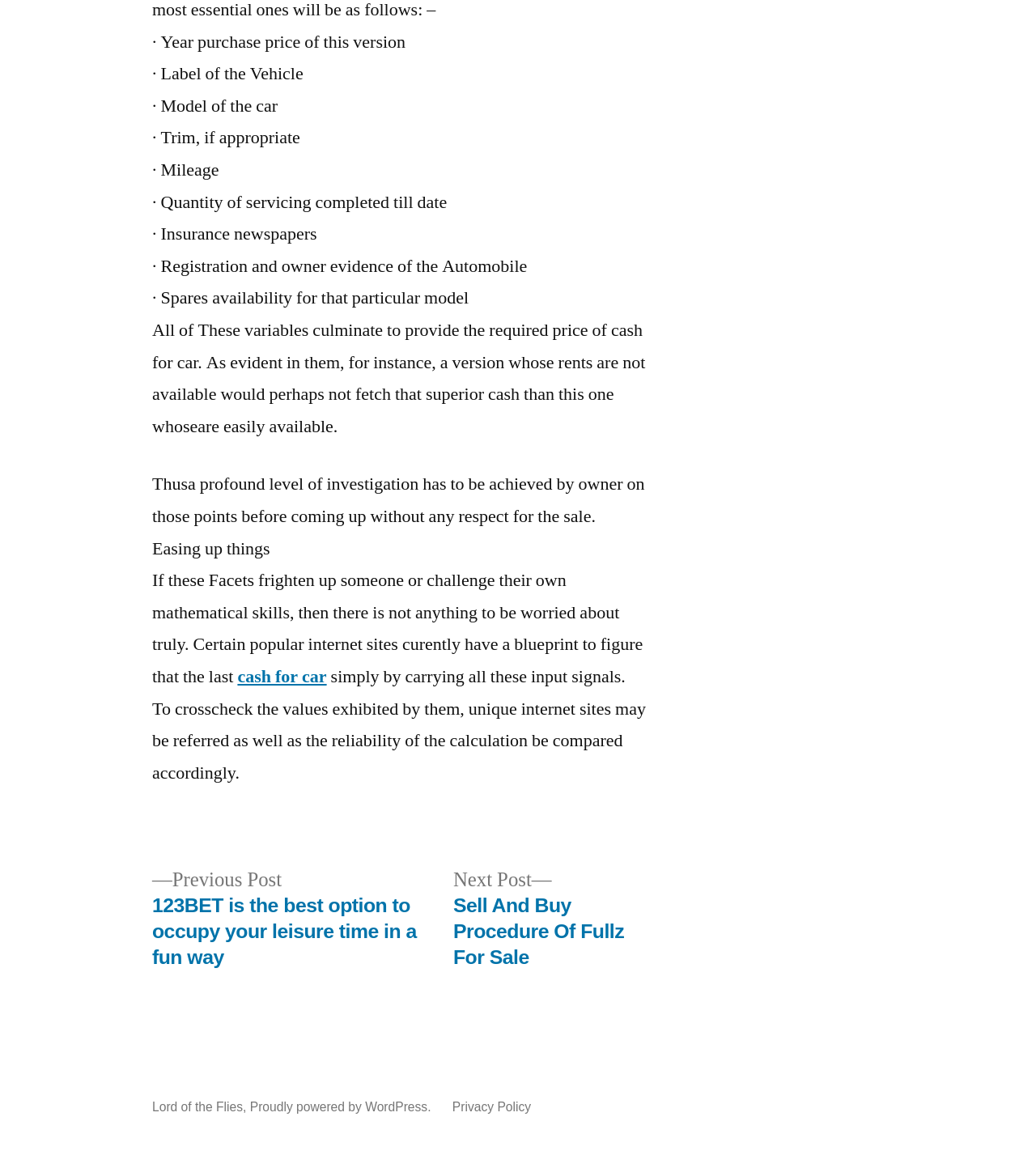What is the purpose of certain popular internet sites?
Give a detailed and exhaustive answer to the question.

According to the webpage, certain popular internet sites have a blueprint to figure out the last cash for car by taking into account various input signals, which can be used to crosscheck the values exhibited by them.